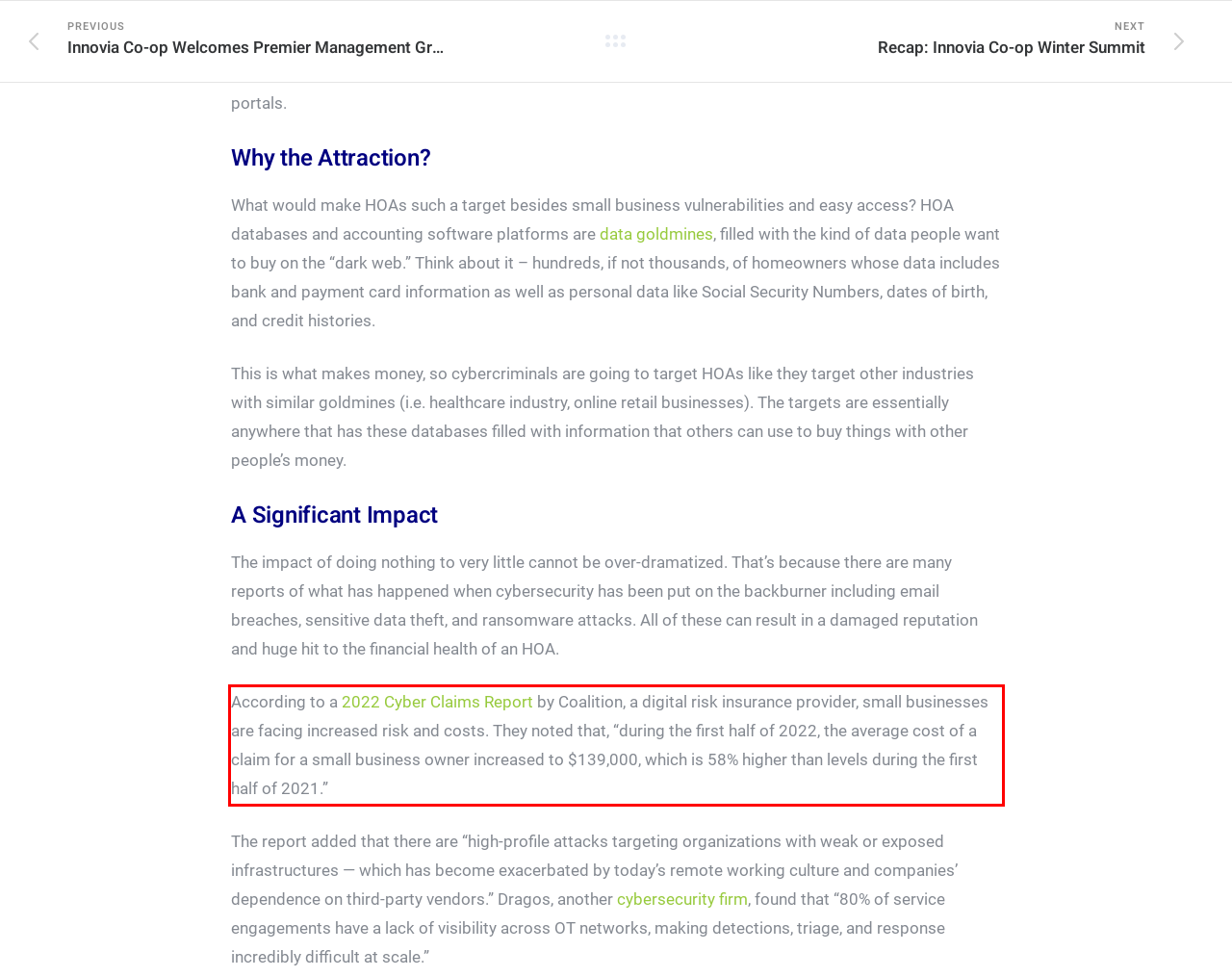From the screenshot of the webpage, locate the red bounding box and extract the text contained within that area.

According to a 2022 Cyber Claims Report by Coalition, a digital risk insurance provider, small businesses are facing increased risk and costs. They noted that, “during the first half of 2022, the average cost of a claim for a small business owner increased to $139,000, which is 58% higher than levels during the first half of 2021.”